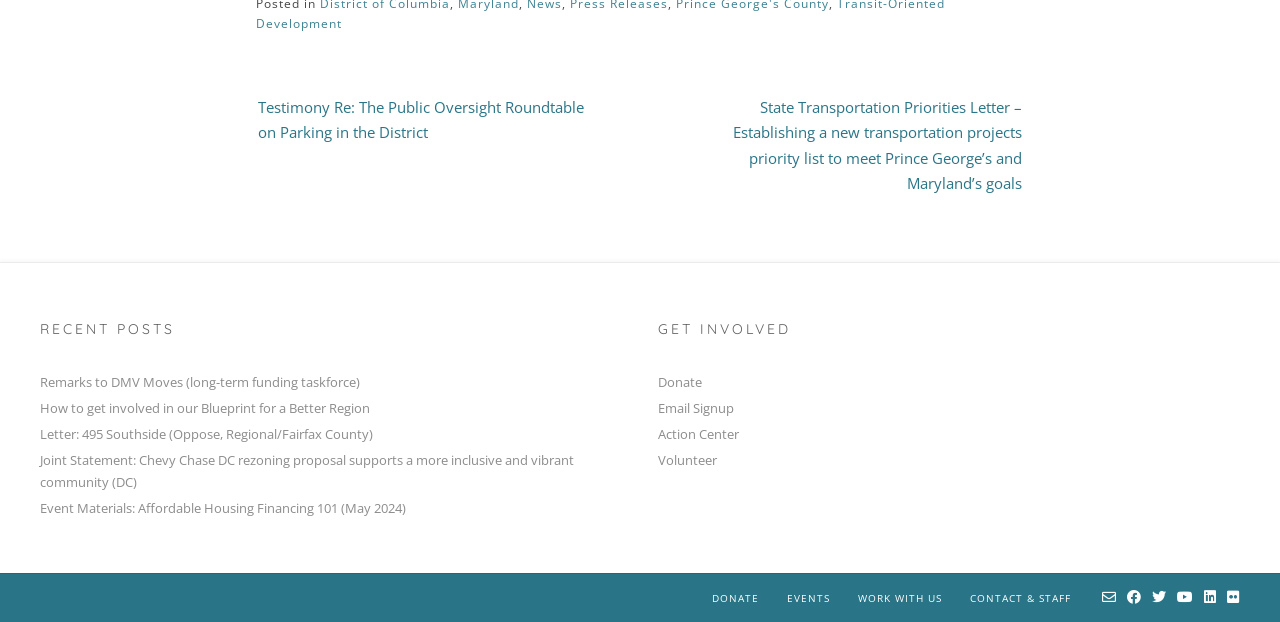What social media platforms are linked on this webpage?
Use the image to give a comprehensive and detailed response to the question.

The webpage contains links to five social media platforms, as indicated by the icons at the bottom of the page, which are likely Facebook, Twitter, Instagram, LinkedIn, and YouTube, although the exact platforms are not explicitly stated.